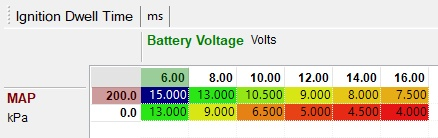What is the purpose of tuning ignition systems?
Utilize the image to construct a detailed and well-explained answer.

Tuning ignition systems is crucial to optimize performance in various operating conditions, ensuring reliable spark energy while managing heat generated in the ignition coils, especially under changing load and voltage scenarios.